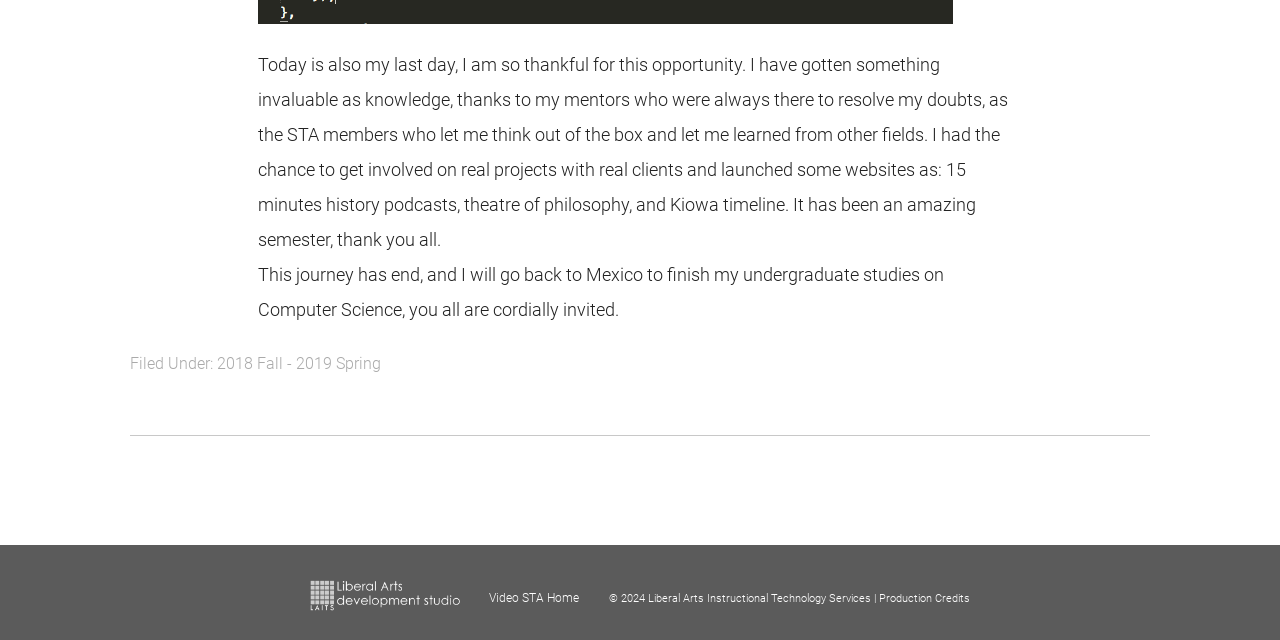Provide the bounding box coordinates in the format (top-left x, top-left y, bottom-right x, bottom-right y). All values are floating point numbers between 0 and 1. Determine the bounding box coordinate of the UI element described as: Production Credits

[0.687, 0.925, 0.758, 0.945]